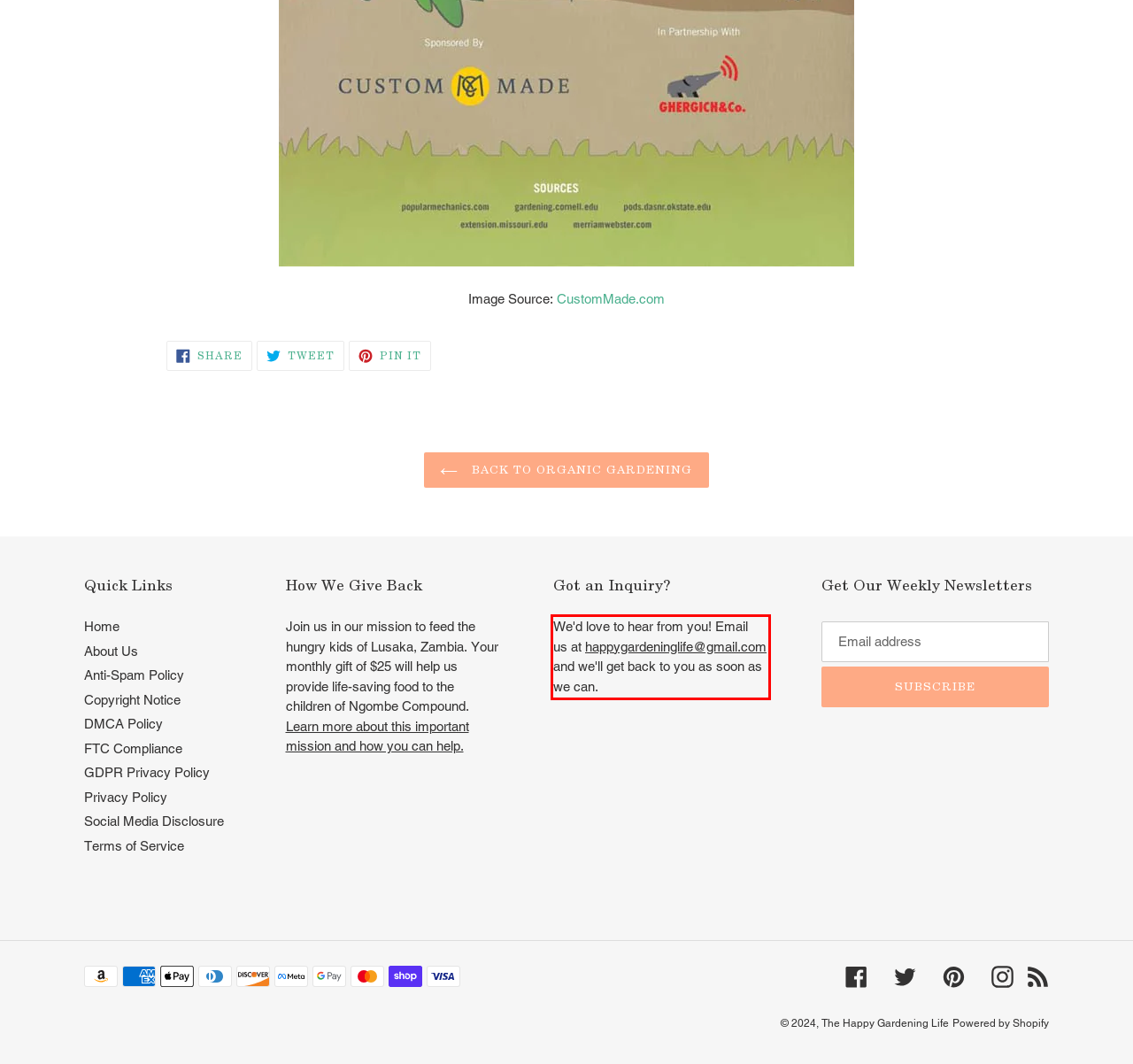Look at the provided screenshot of the webpage and perform OCR on the text within the red bounding box.

We'd love to hear from you! Email us at happygardeninglife@gmail.com and we'll get back to you as soon as we can.